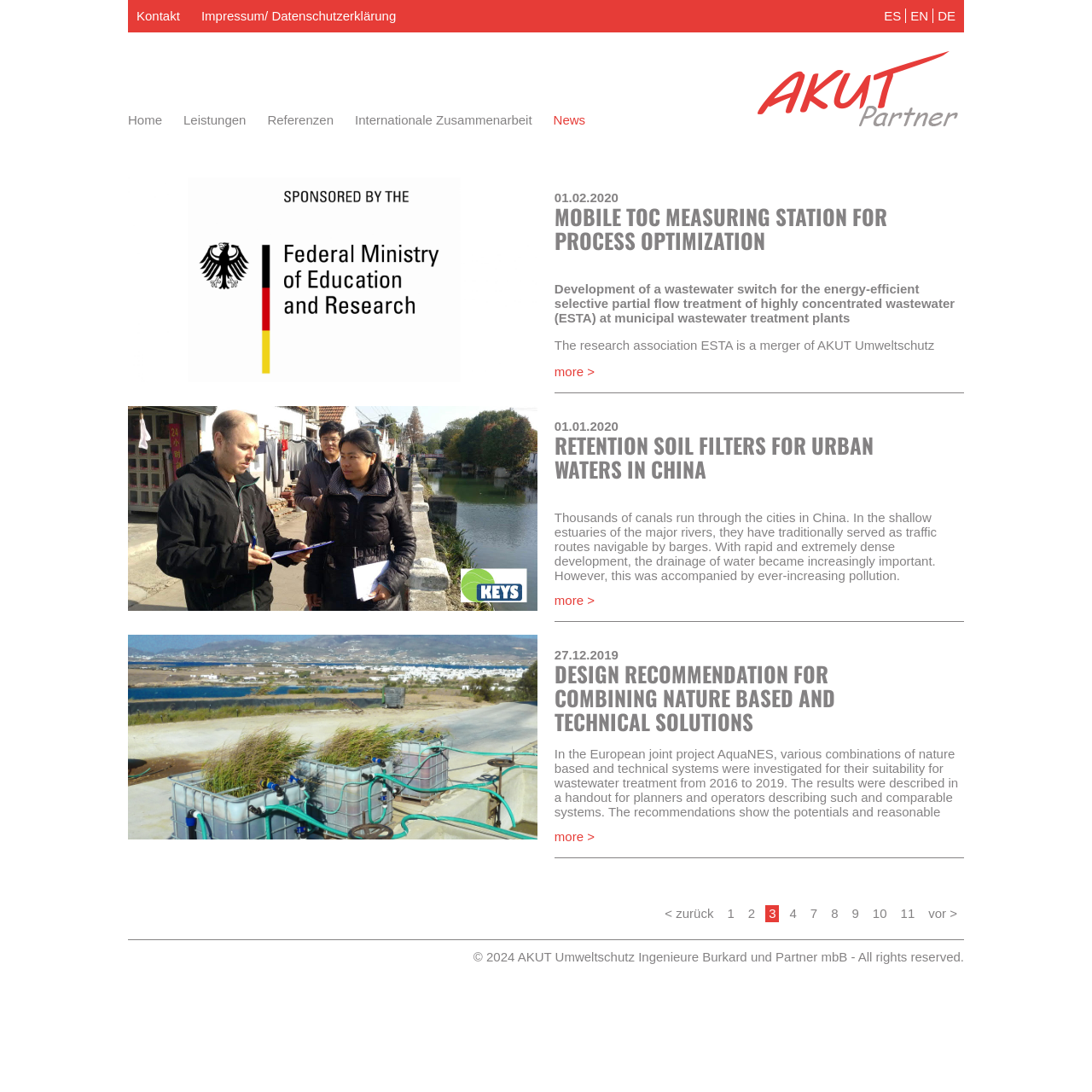Determine the bounding box coordinates in the format (top-left x, top-left y, bottom-right x, bottom-right y). Ensure all values are floating point numbers between 0 and 1. Identify the bounding box of the UI element described by: Impressum/ Datenschutzerklärung

[0.184, 0.008, 0.363, 0.021]